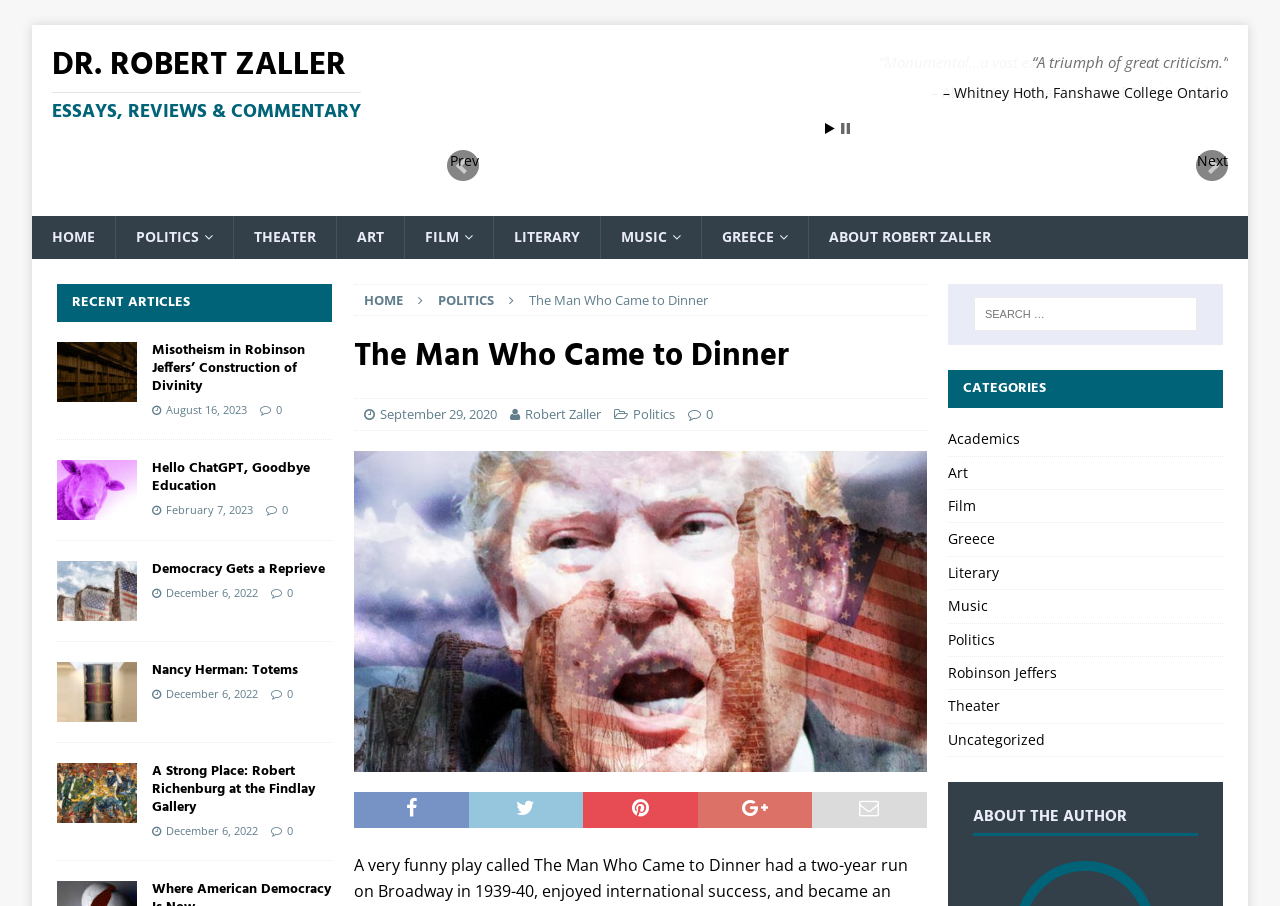What is the category of the article 'Misotheism in Robinson Jeffers’ Construction of Divinity'?
Could you answer the question in a detailed manner, providing as much information as possible?

The answer can be found by looking at the article 'Misotheism in Robinson Jeffers’ Construction of Divinity' and its corresponding category link 'Politics'.